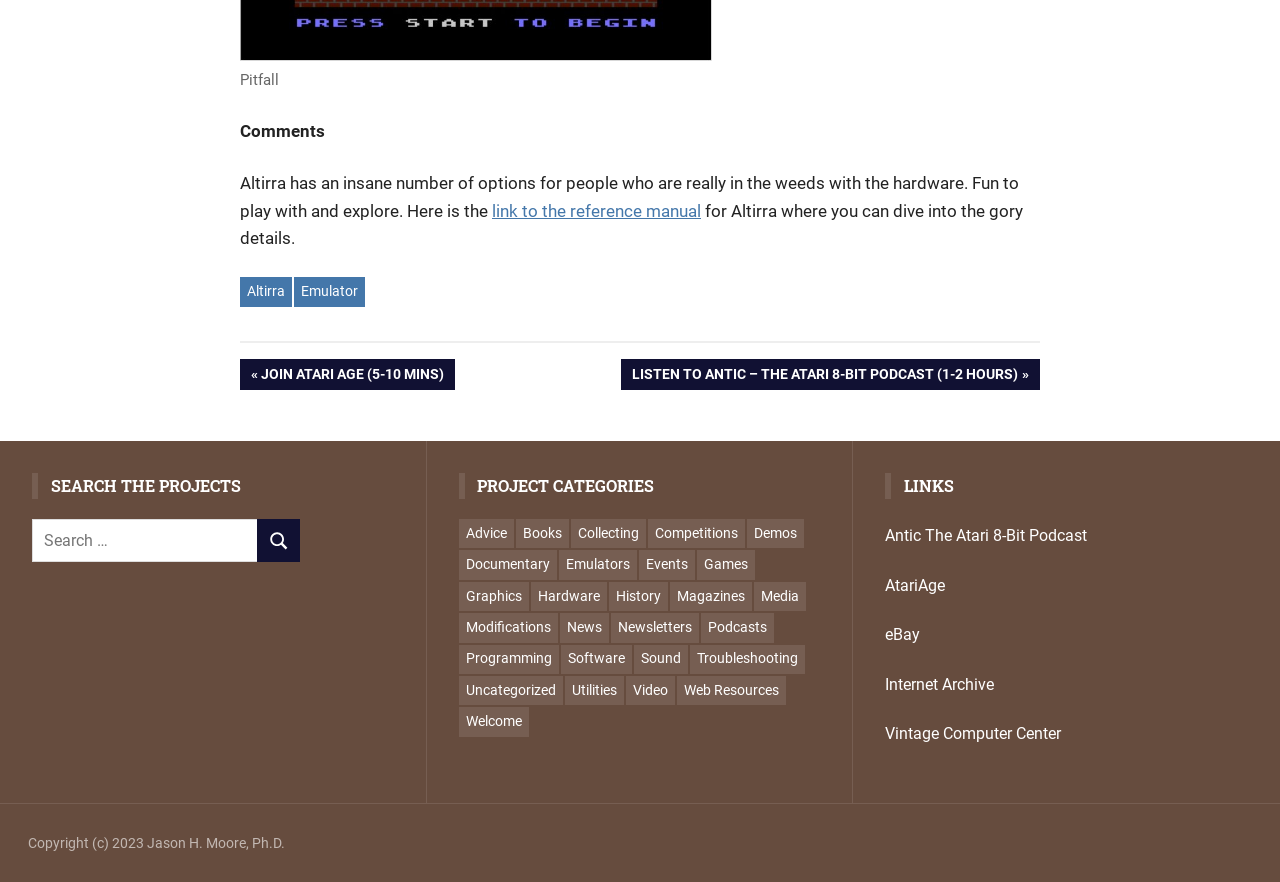Please answer the following question using a single word or phrase: 
What is the name of the podcast mentioned?

Antic The Atari 8-Bit Podcast